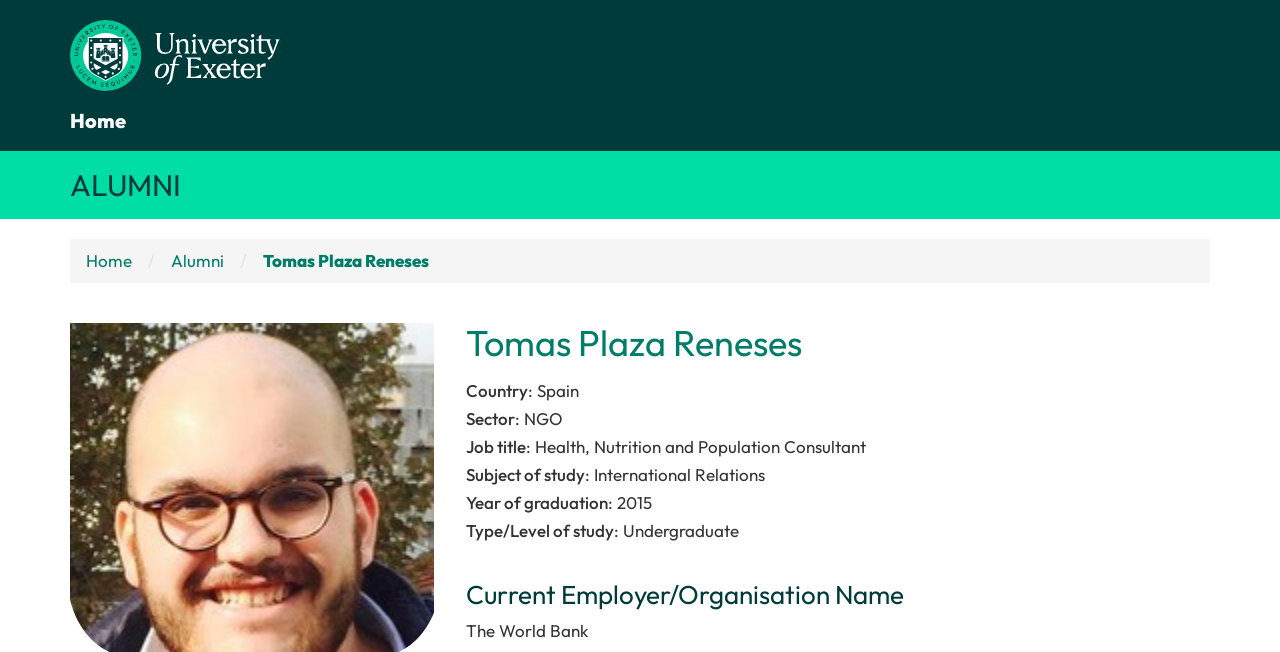Give a one-word or one-phrase response to the question:
What is the job title of the alumni?

Health, Nutrition and Population Consultant